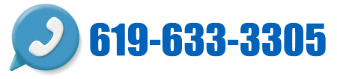What is the shape surrounding the phone number?
Answer the question with detailed information derived from the image.

The phone number is set against a light blue speech bubble icon, which reinforces a friendly and accessible tone and indicates that the provided contact number is likely a point of communication for services.